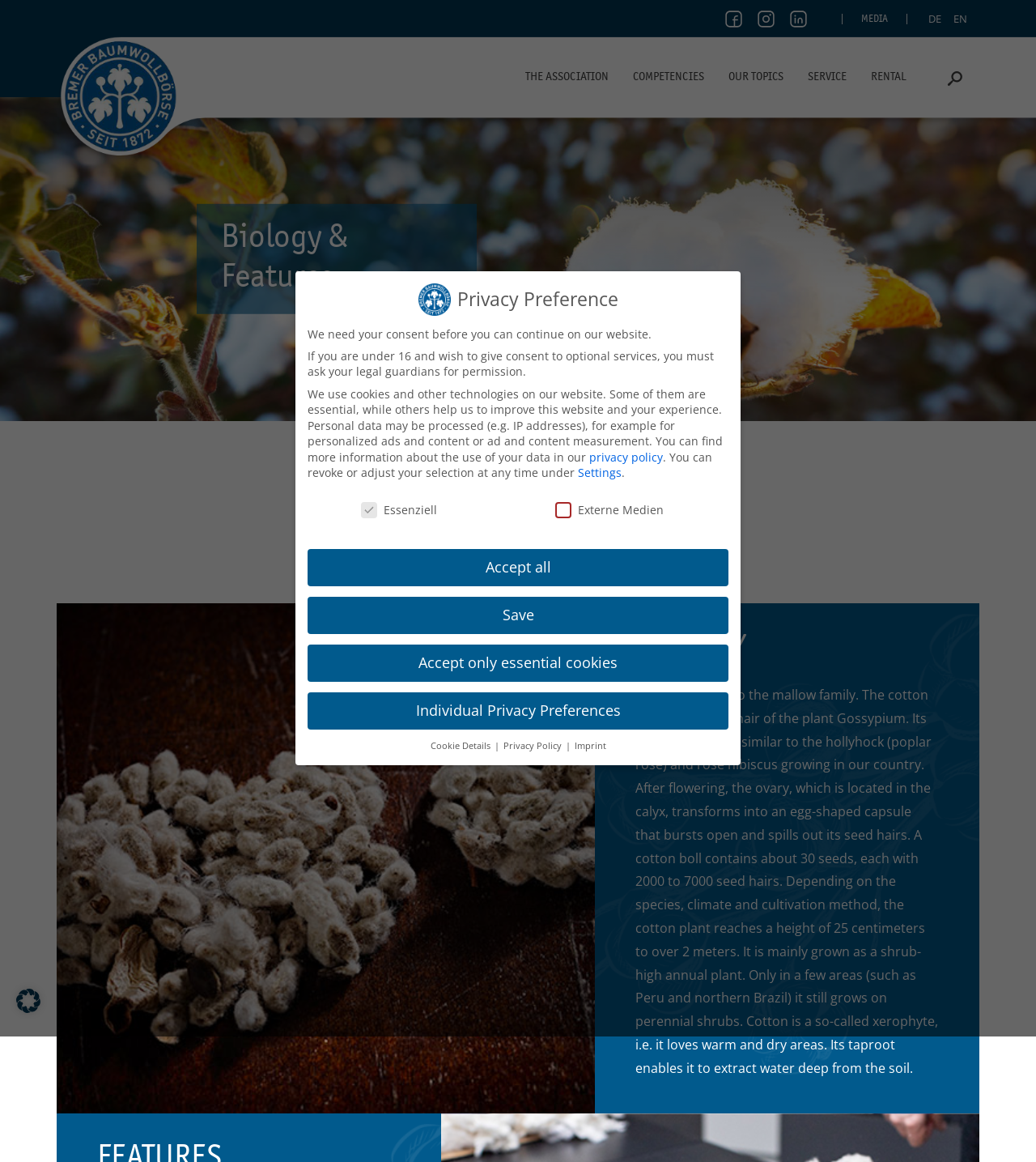Extract the bounding box for the UI element that matches this description: "Our Topics".

[0.691, 0.031, 0.768, 0.102]